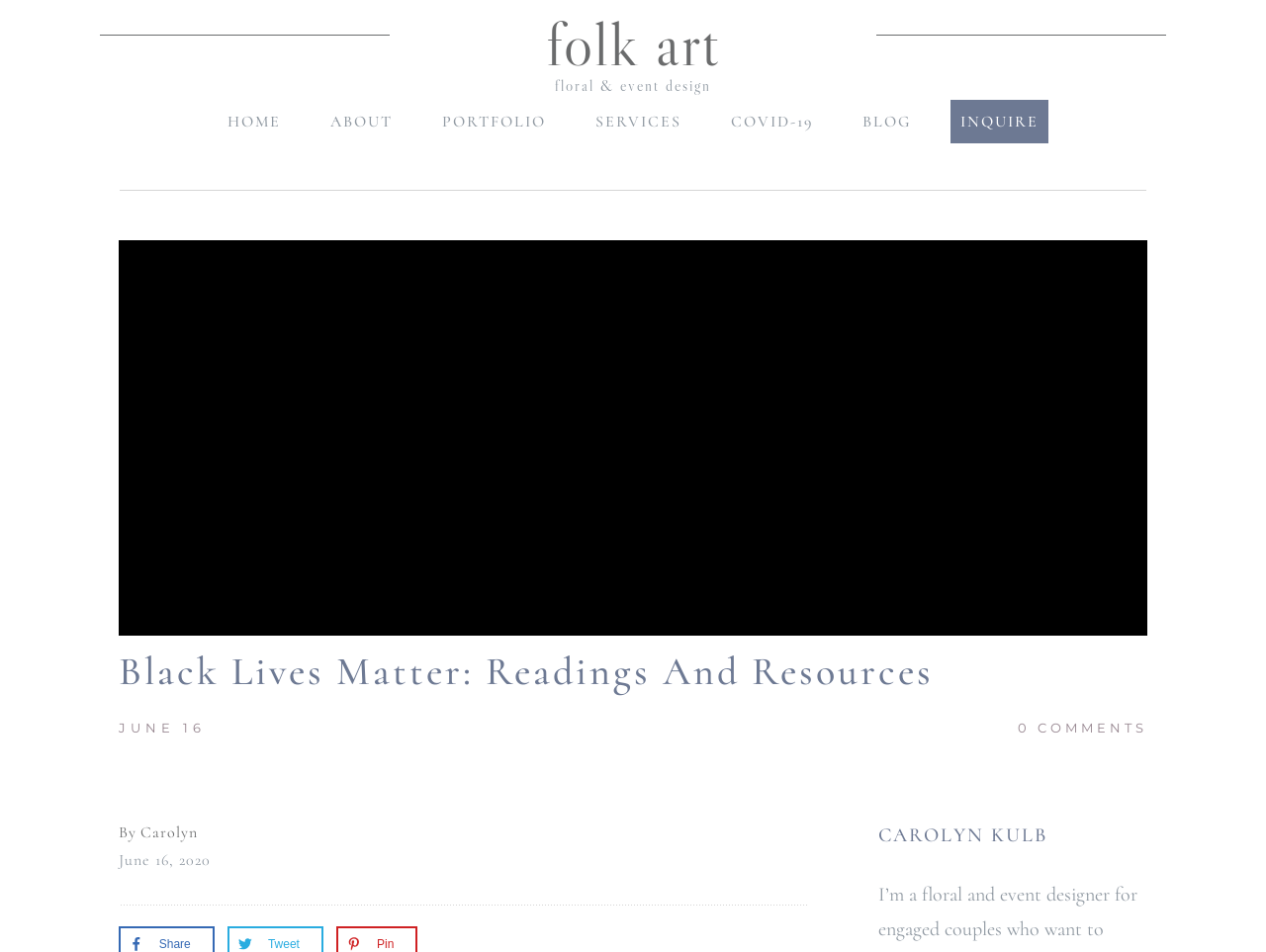Provide your answer in one word or a succinct phrase for the question: 
What is the date of the blog post?

June 16, 2020